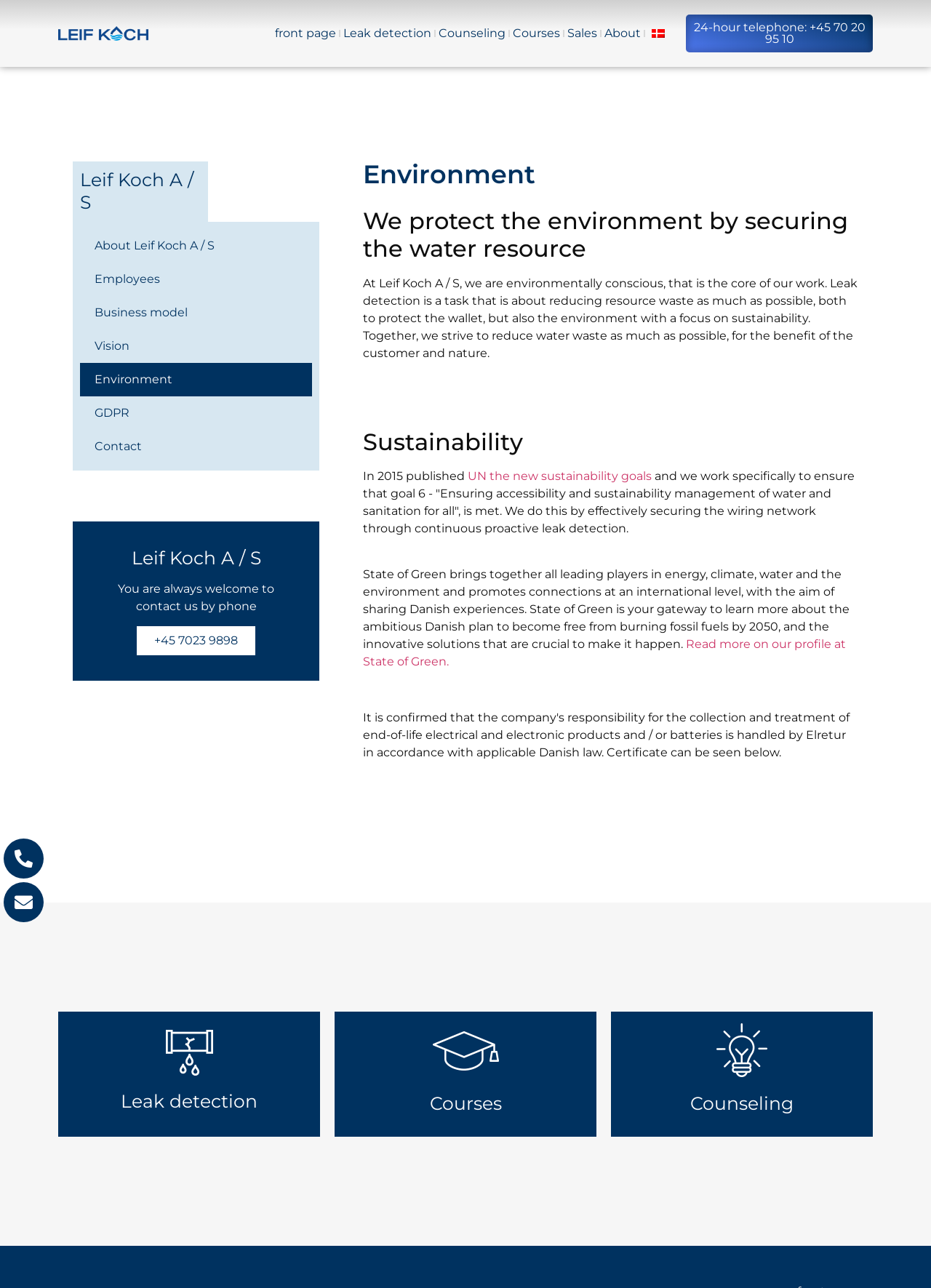Determine the bounding box coordinates for the clickable element to execute this instruction: "Read more about the company's profile at State of Green". Provide the coordinates as four float numbers between 0 and 1, i.e., [left, top, right, bottom].

[0.39, 0.494, 0.909, 0.519]